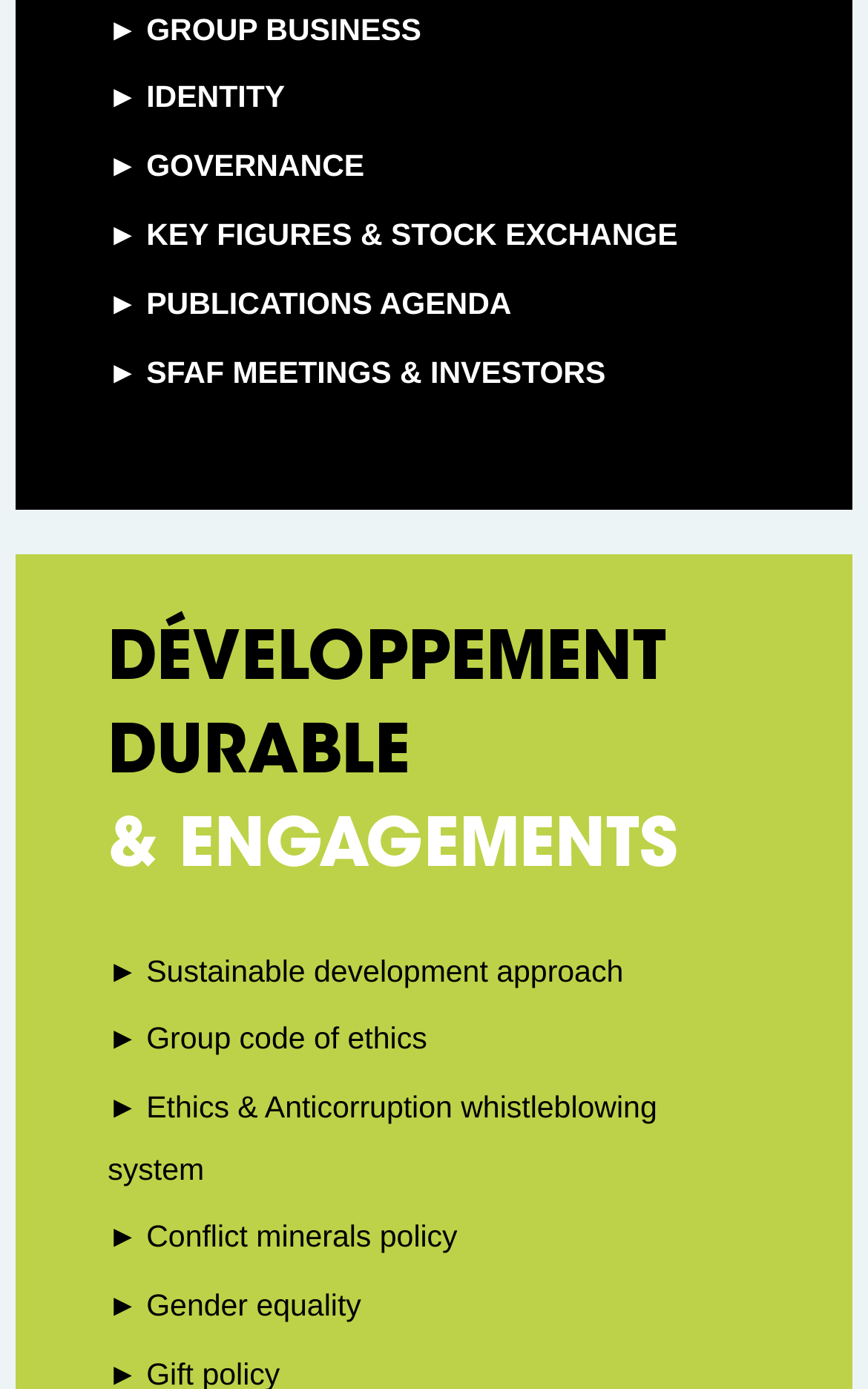How many links are under 'DÉVELOPPEMENT DURABLE & ENGAGEMENTS'?
Provide a detailed answer to the question, using the image to inform your response.

I counted the number of links under the heading 'DÉVELOPPEMENT DURABLE & ENGAGEMENTS' and found 5 links: 'Sustainable development approach', 'Group code of ethics', 'Ethics & Anticorruption whistleblowing system', 'Conflict minerals policy', and 'Gender equality'.